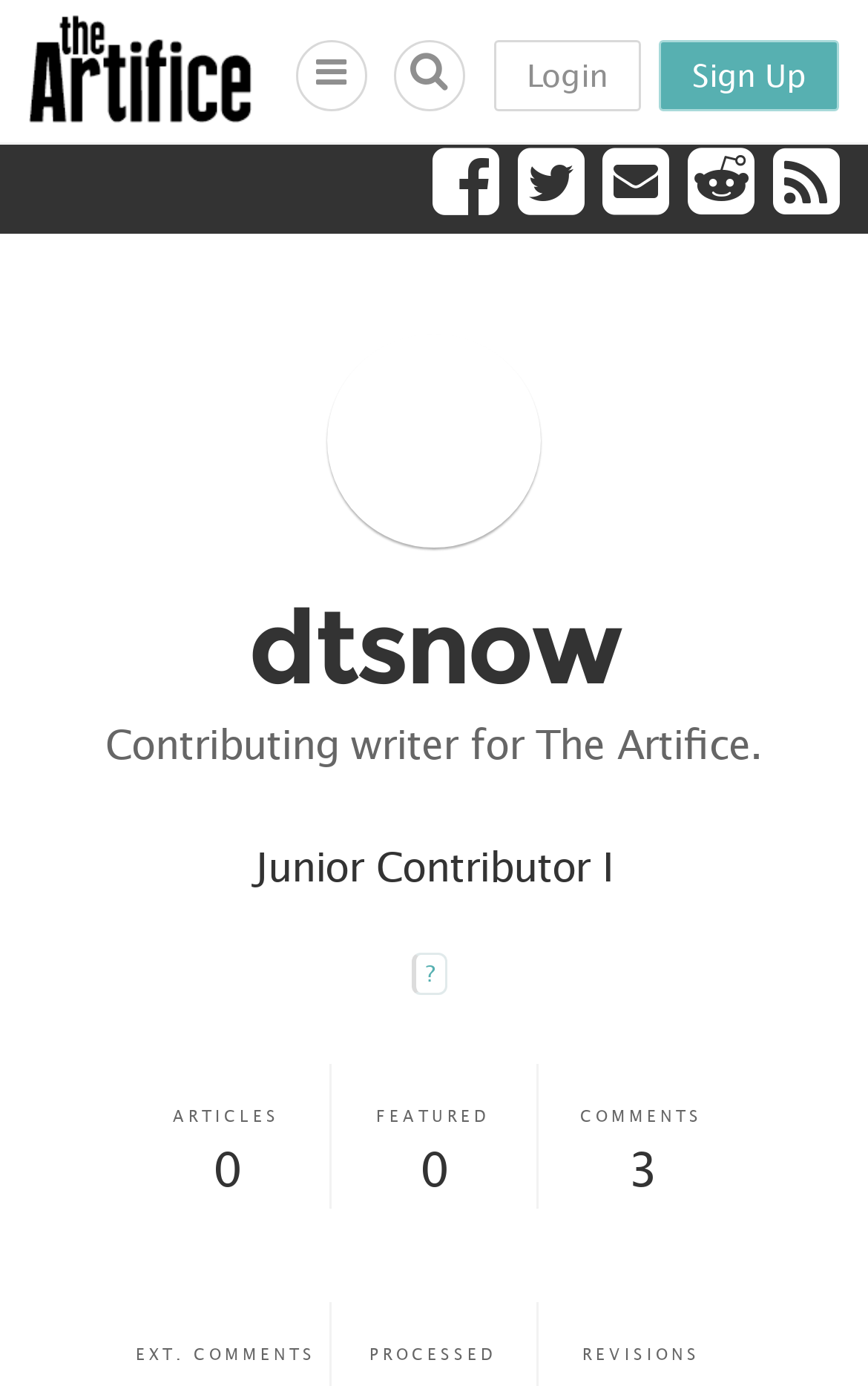Please give a concise answer to this question using a single word or phrase: 
How many comments are there?

3